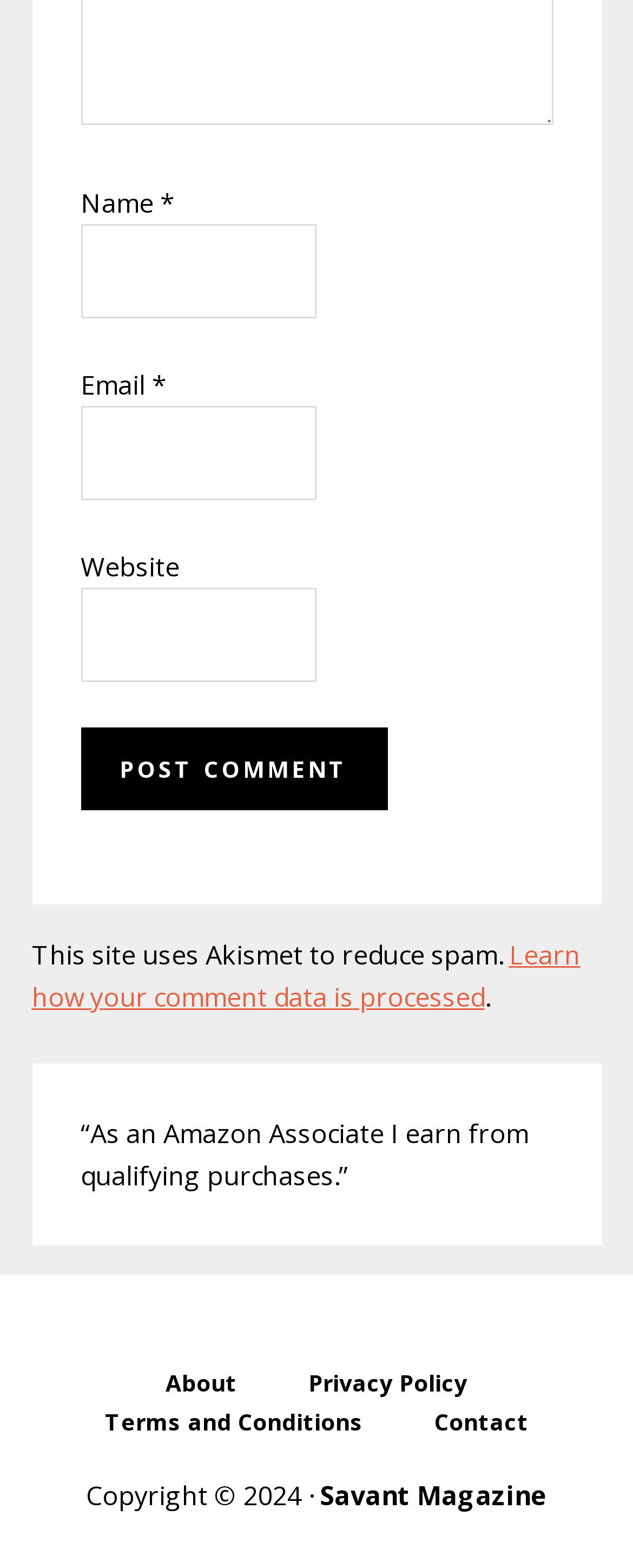Kindly determine the bounding box coordinates for the area that needs to be clicked to execute this instruction: "Enter your name".

[0.127, 0.143, 0.5, 0.203]